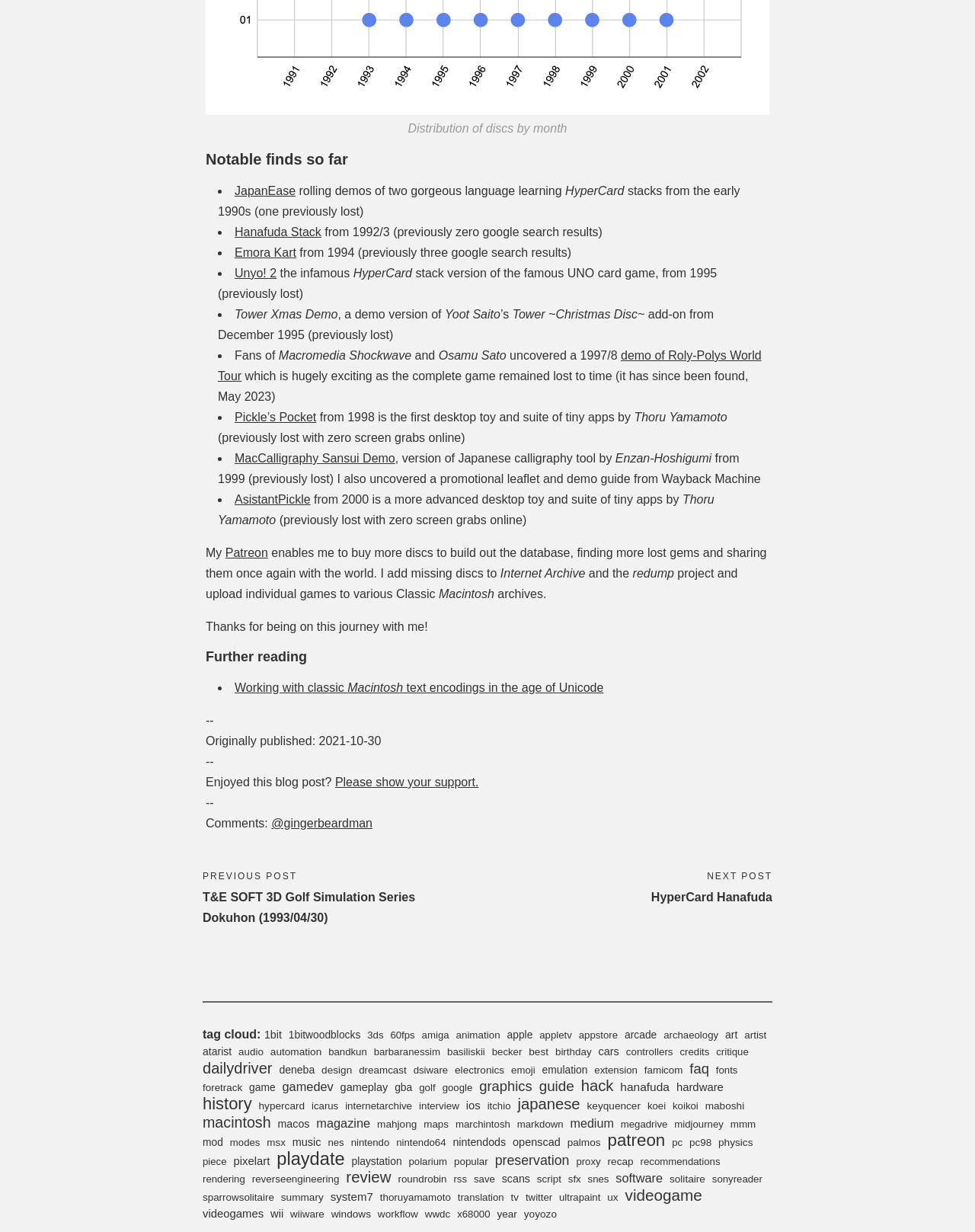Please provide a comprehensive answer to the question based on the screenshot: What is the topic of the webpage?

The webpage appears to be a blog post about notable finds in the context of classic Macintosh games and software. The heading 'Notable finds so far' suggests that the author is sharing their discoveries.